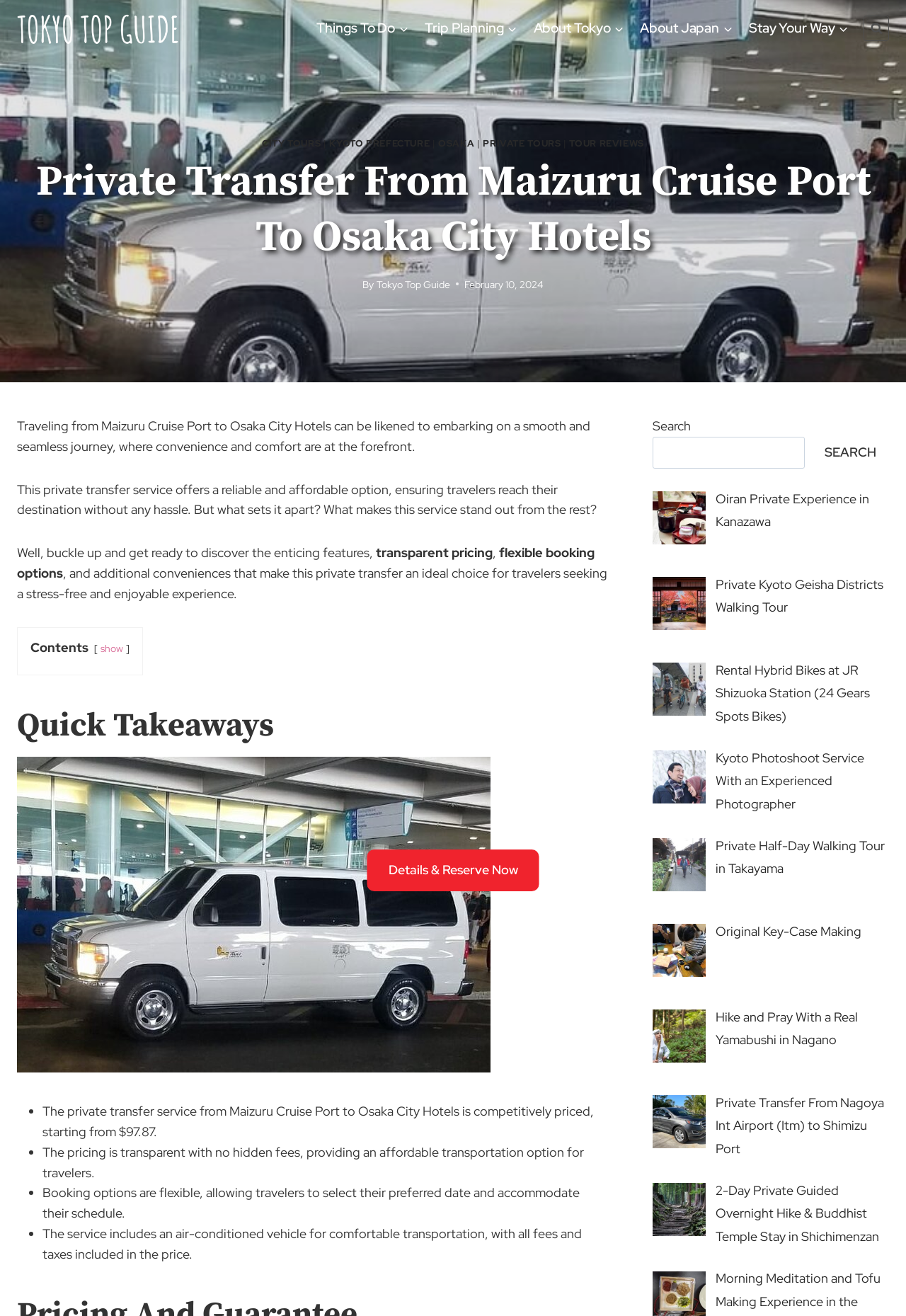Predict the bounding box coordinates of the area that should be clicked to accomplish the following instruction: "Click the 'About Tokyo' link". The bounding box coordinates should consist of four float numbers between 0 and 1, i.e., [left, top, right, bottom].

[0.58, 0.007, 0.698, 0.036]